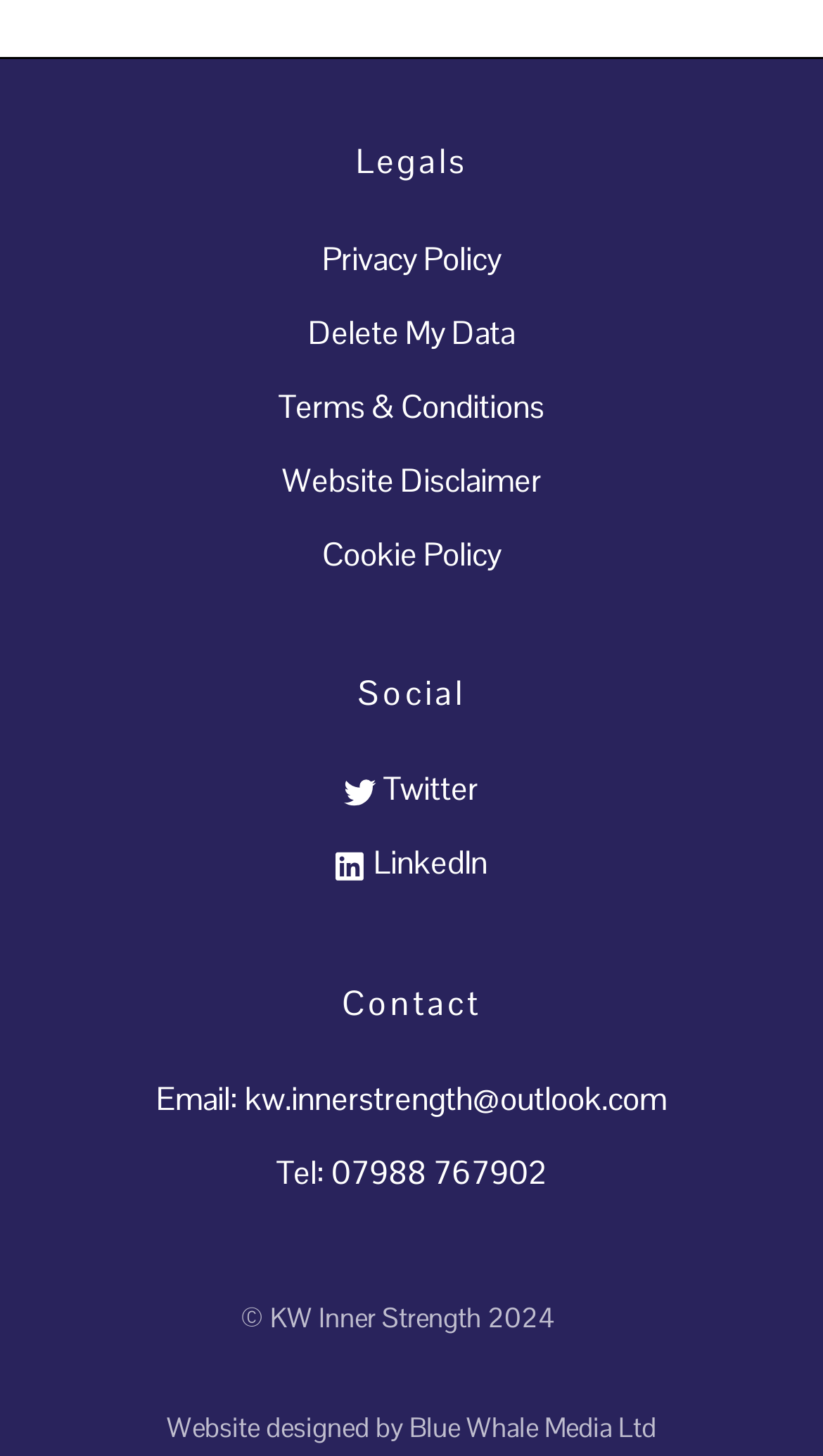Provide the bounding box coordinates of the UI element this sentence describes: "LinkedIn".

[0.407, 0.579, 0.593, 0.606]